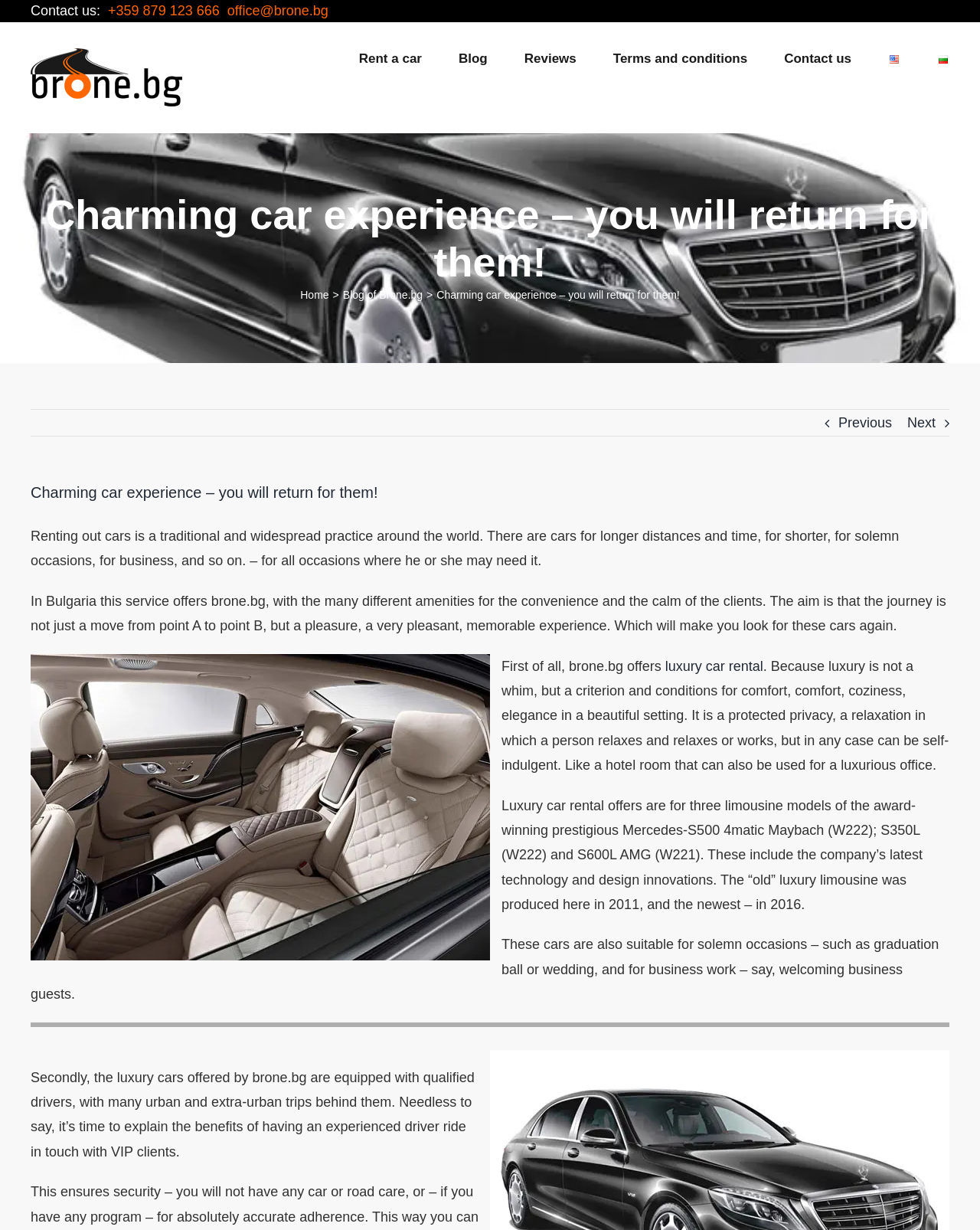Locate the bounding box coordinates of the segment that needs to be clicked to meet this instruction: "Learn about this site".

None